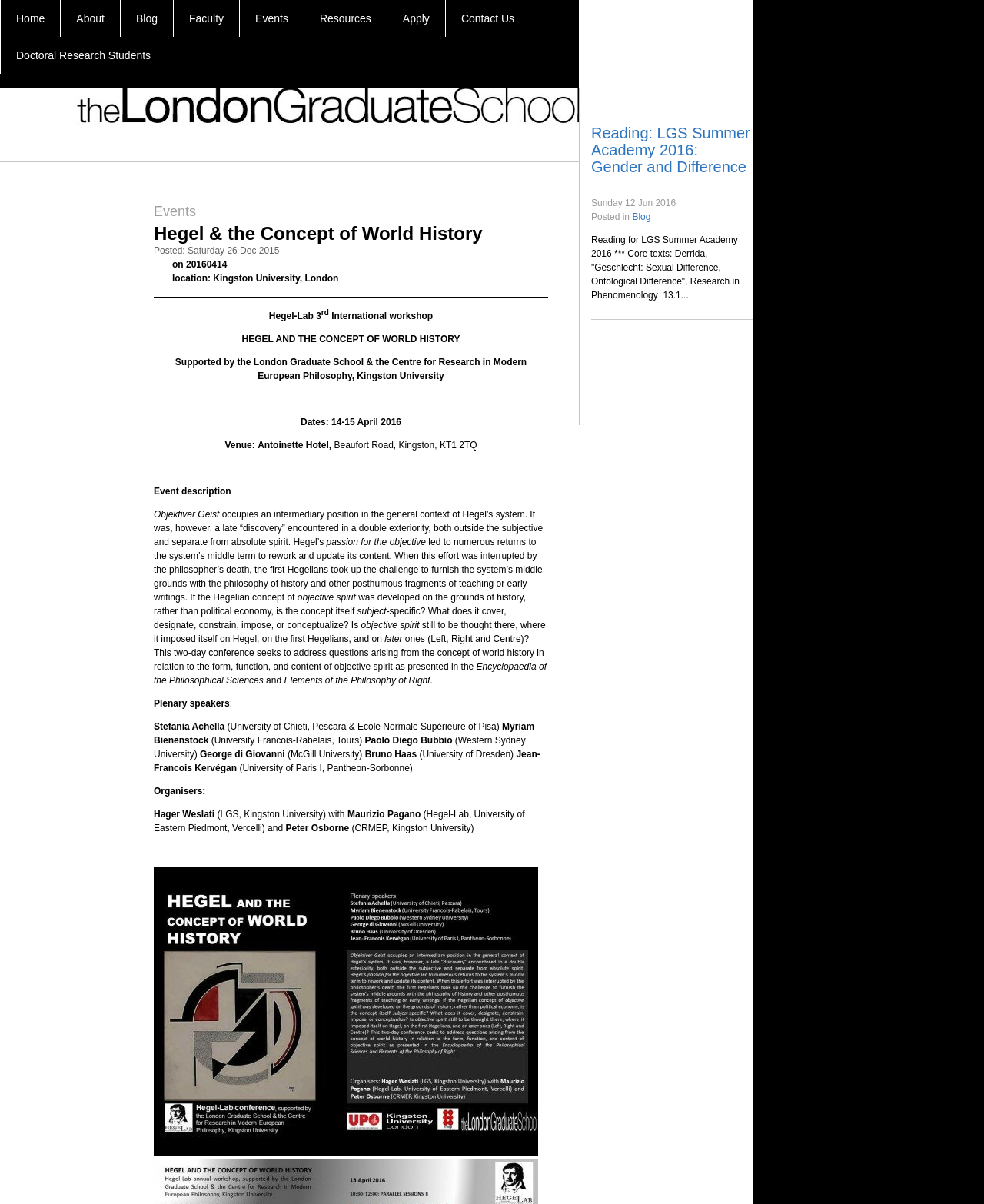Please provide a detailed answer to the question below by examining the image:
What is the event title?

The event title is 'Hegel & the Concept of World History' which is mentioned in the heading 'Hegel & the Concept of World History' at the top of the webpage.